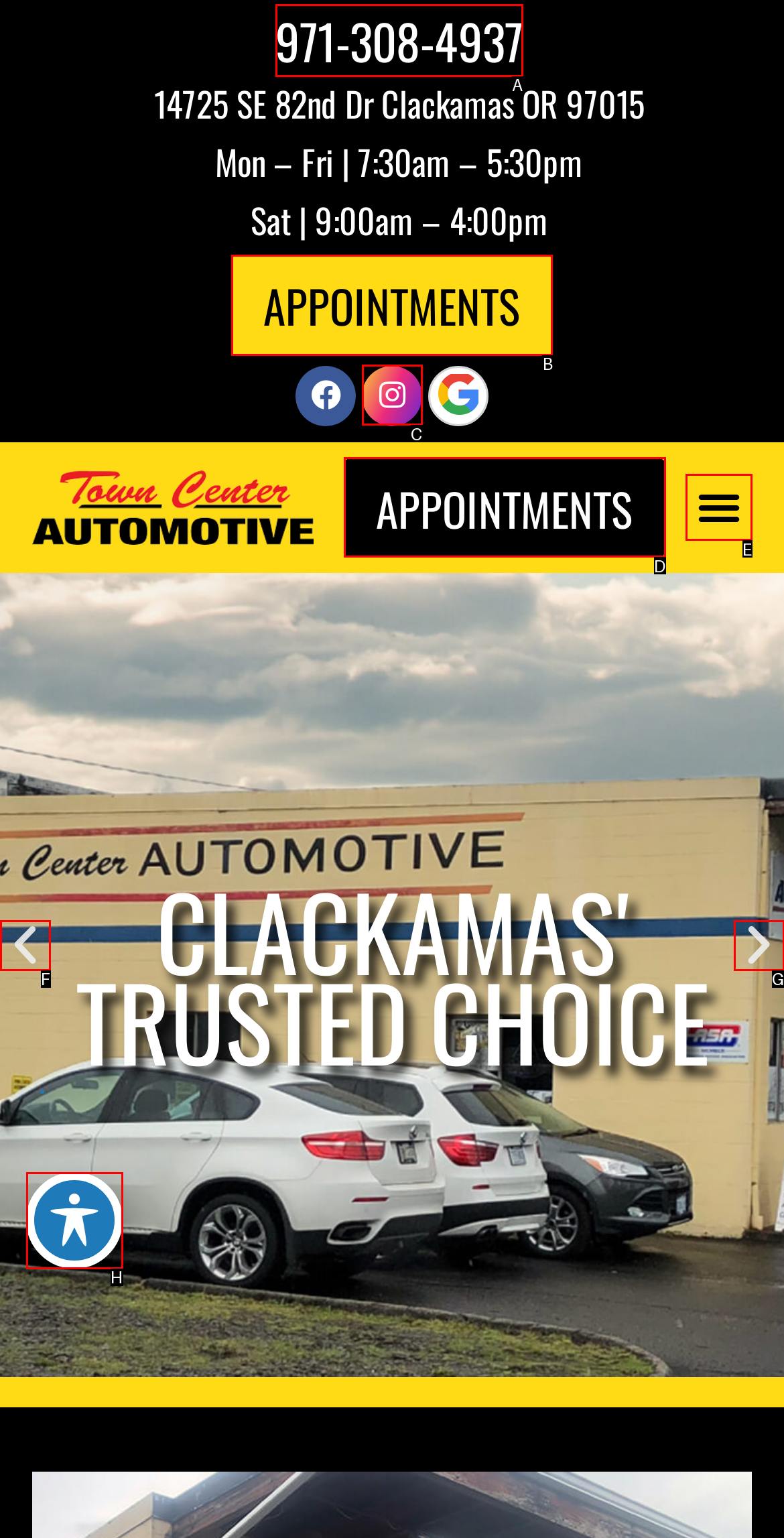Tell me which option I should click to complete the following task: View Brigham Young University collections
Answer with the option's letter from the given choices directly.

None